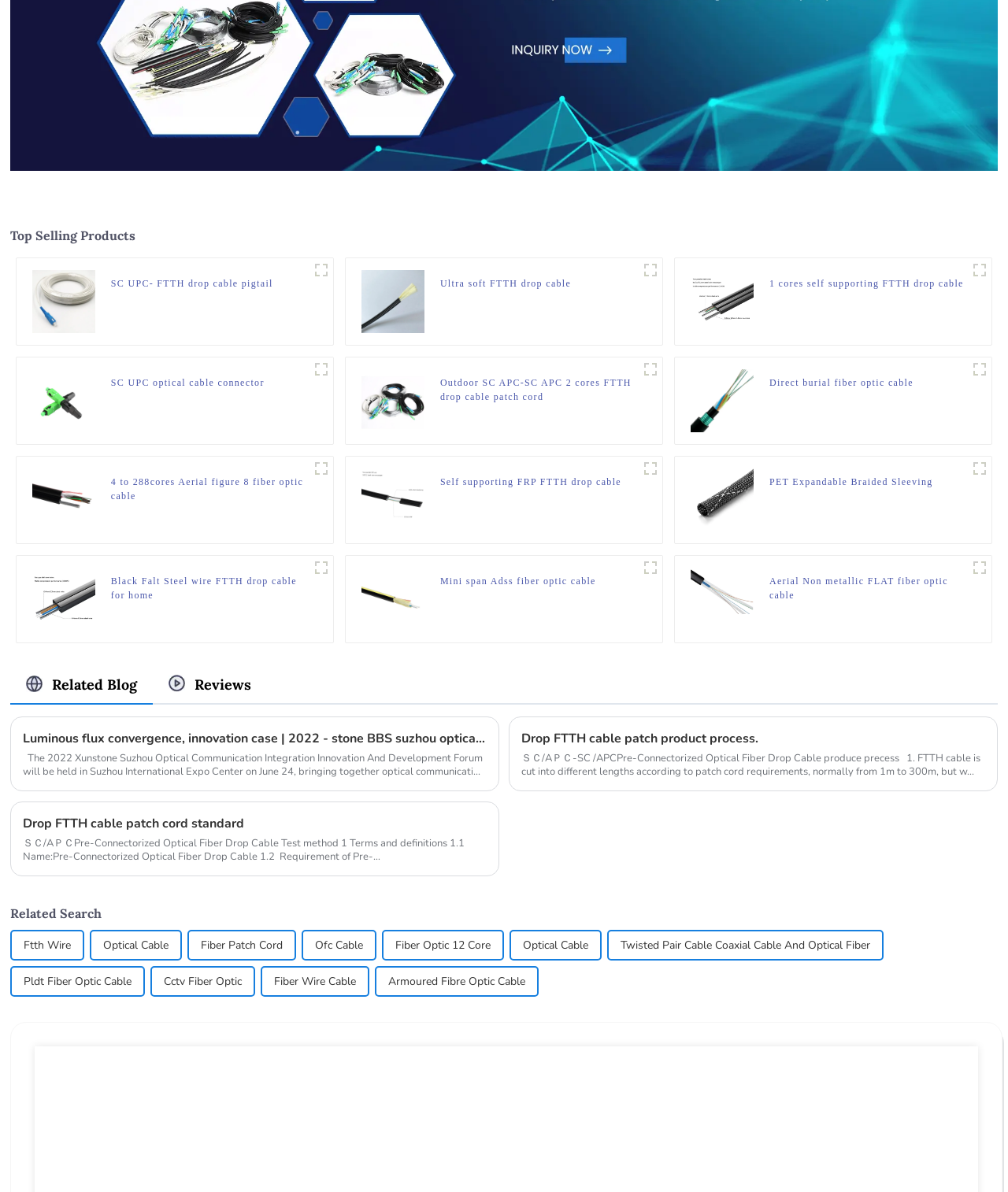Please identify the bounding box coordinates of the region to click in order to complete the task: "Explore 1 cores self supporting FTTH drop cable". The coordinates must be four float numbers between 0 and 1, specified as [left, top, right, bottom].

[0.685, 0.246, 0.748, 0.258]